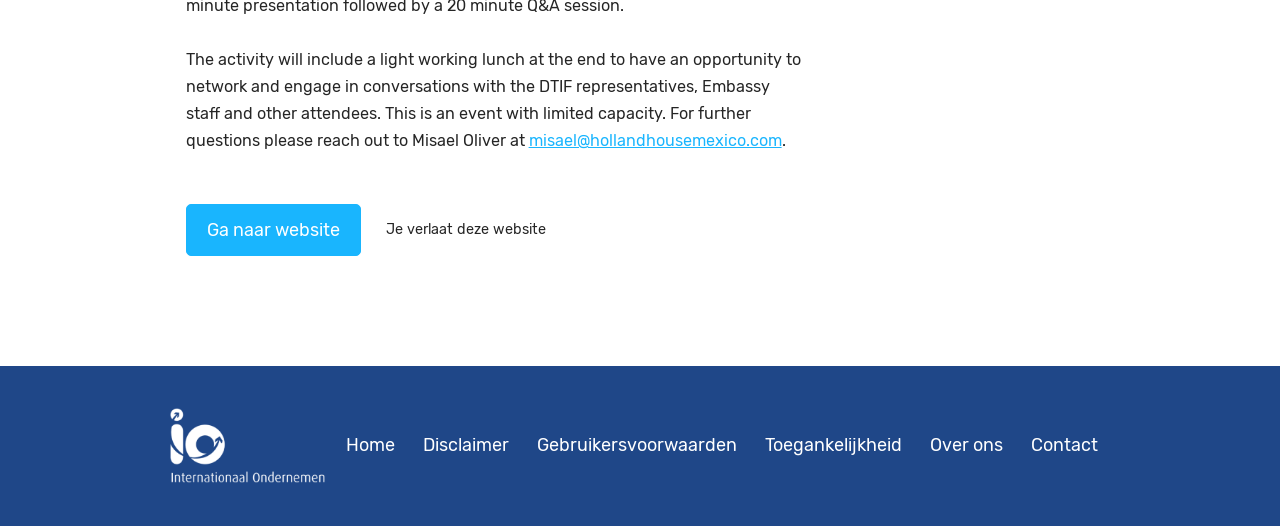Show me the bounding box coordinates of the clickable region to achieve the task as per the instruction: "Visit the 'About' page".

None